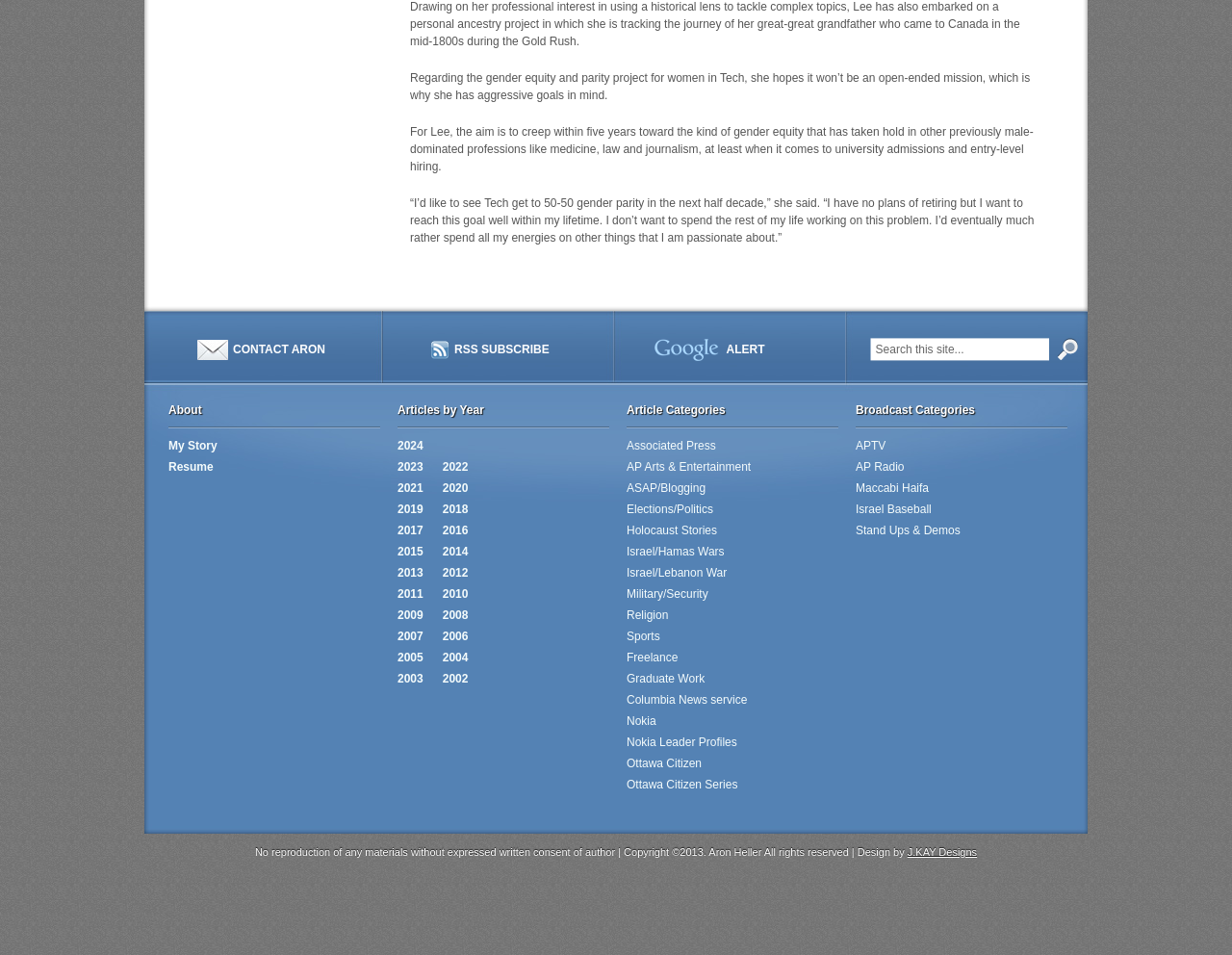Find the bounding box coordinates of the clickable region needed to perform the following instruction: "read about the author's story". The coordinates should be provided as four float numbers between 0 and 1, i.e., [left, top, right, bottom].

[0.137, 0.46, 0.176, 0.474]